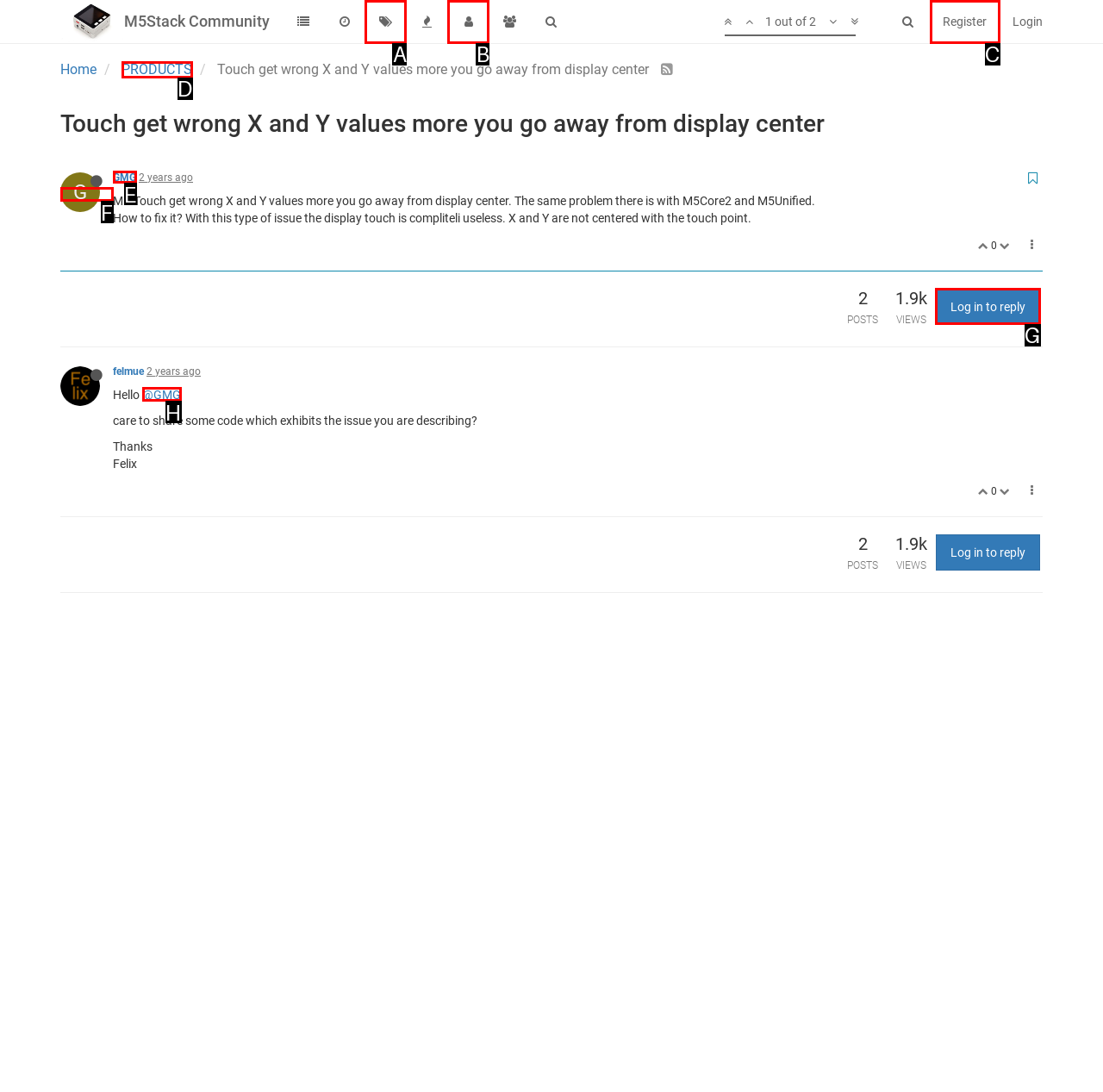Determine the correct UI element to click for this instruction: type in the first textbox. Respond with the letter of the chosen element.

None